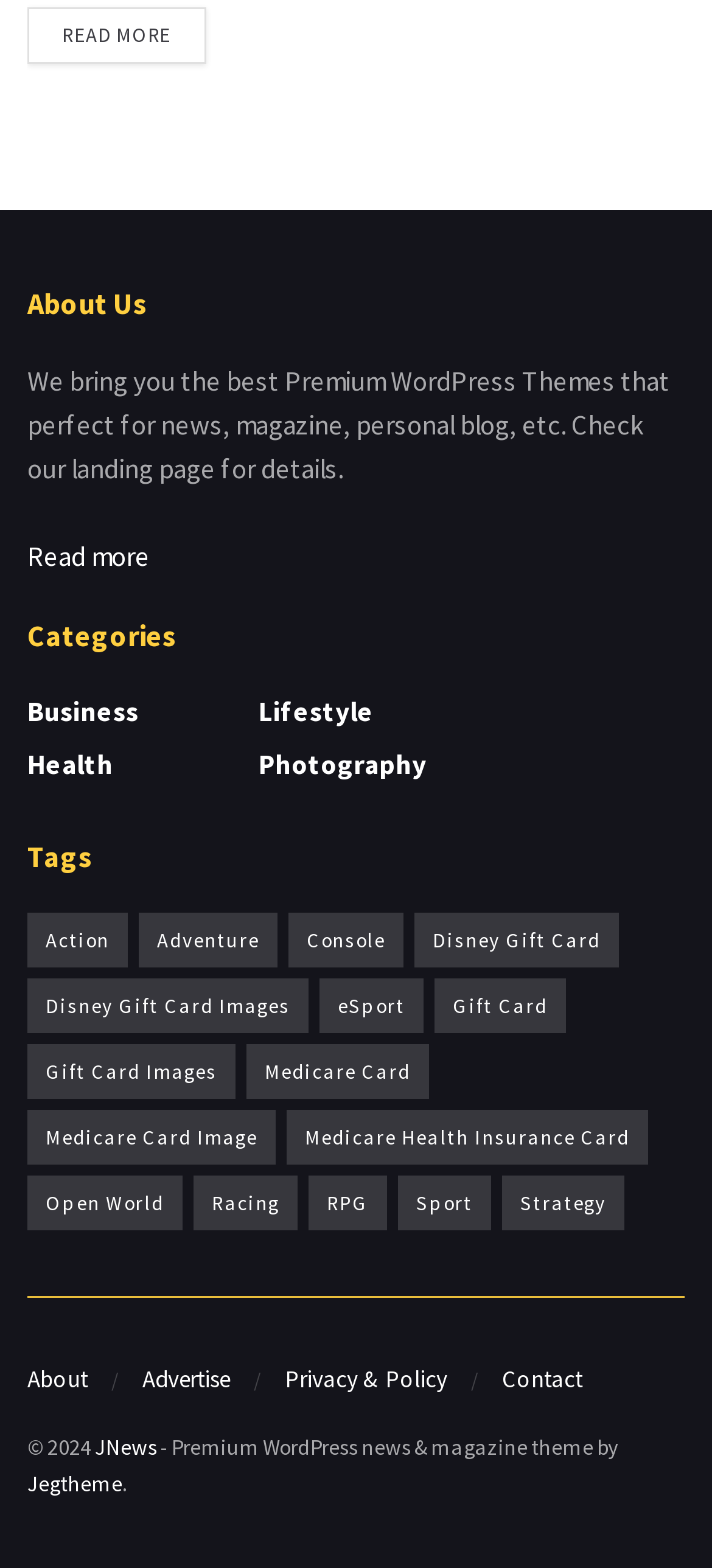Please identify the bounding box coordinates of the area that needs to be clicked to fulfill the following instruction: "Check the categories."

[0.038, 0.393, 0.962, 0.419]